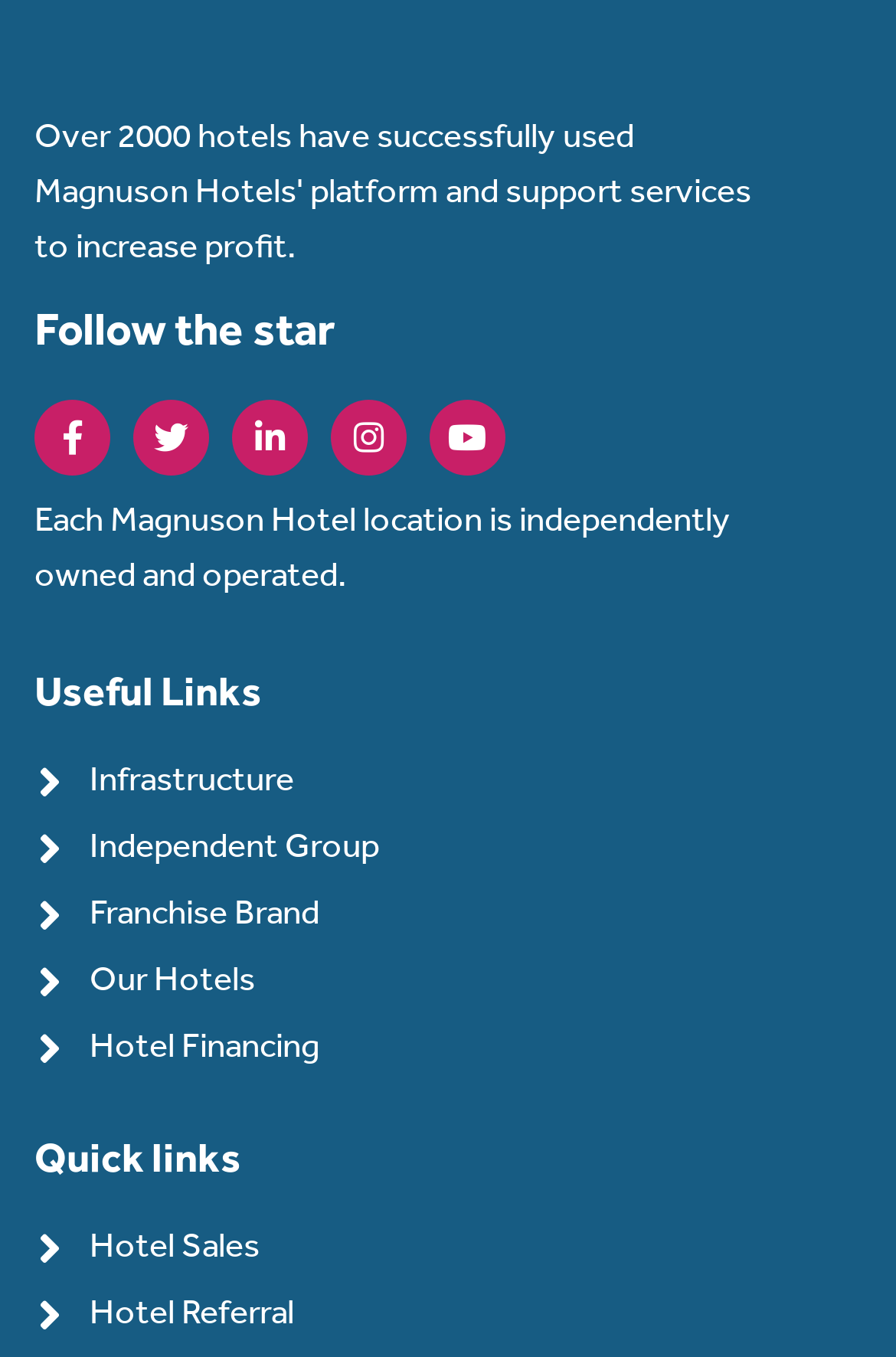Find the bounding box coordinates of the clickable region needed to perform the following instruction: "Explore Hotel Referral". The coordinates should be provided as four float numbers between 0 and 1, i.e., [left, top, right, bottom].

[0.023, 0.954, 0.962, 0.988]